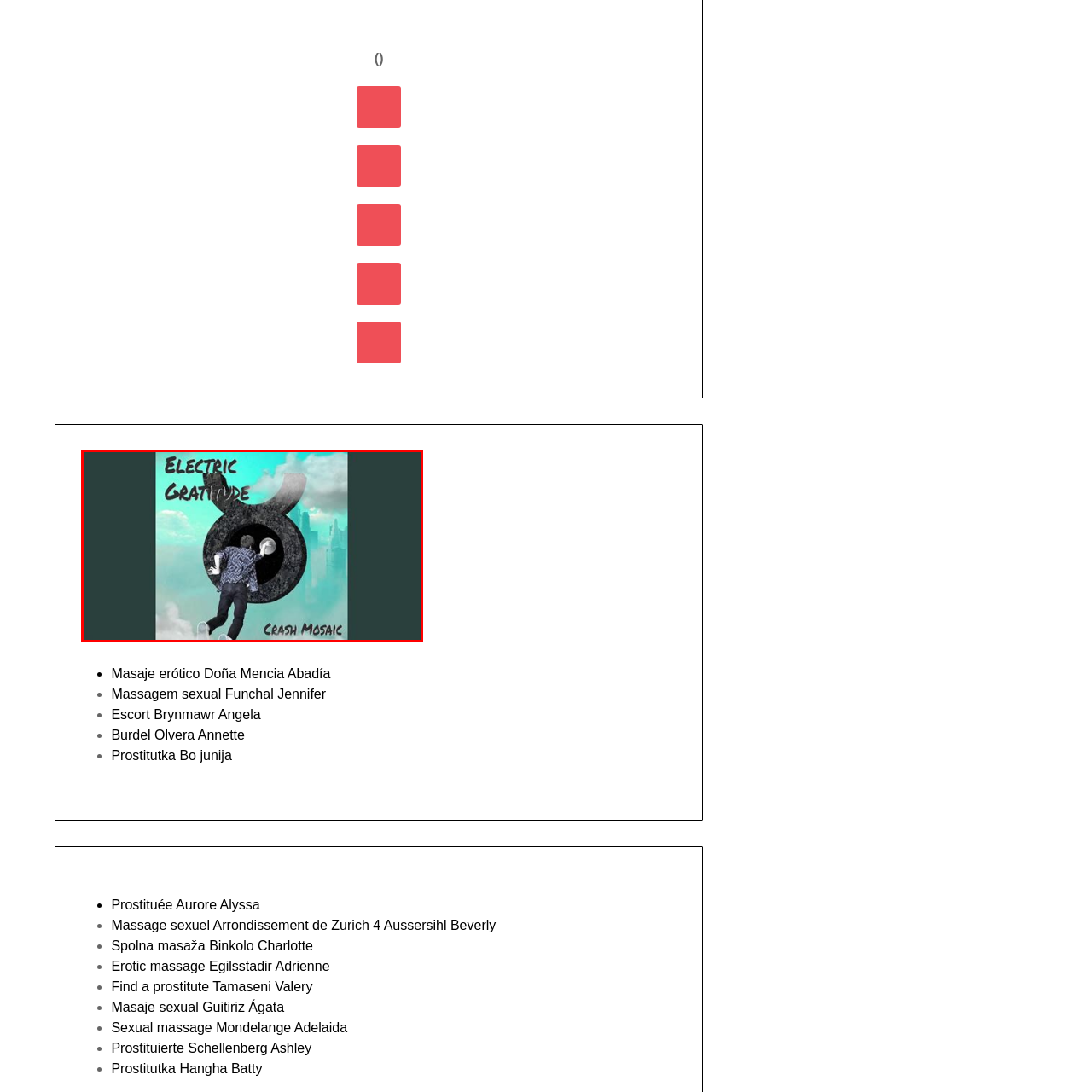What is the figure reaching towards?
Analyze the image surrounded by the red bounding box and provide a thorough answer.

The figure in the image is positioned with their back to the viewer and appears to be reaching towards a large, stylized bull's head icon, which is creatively designed and integrated into the composition.